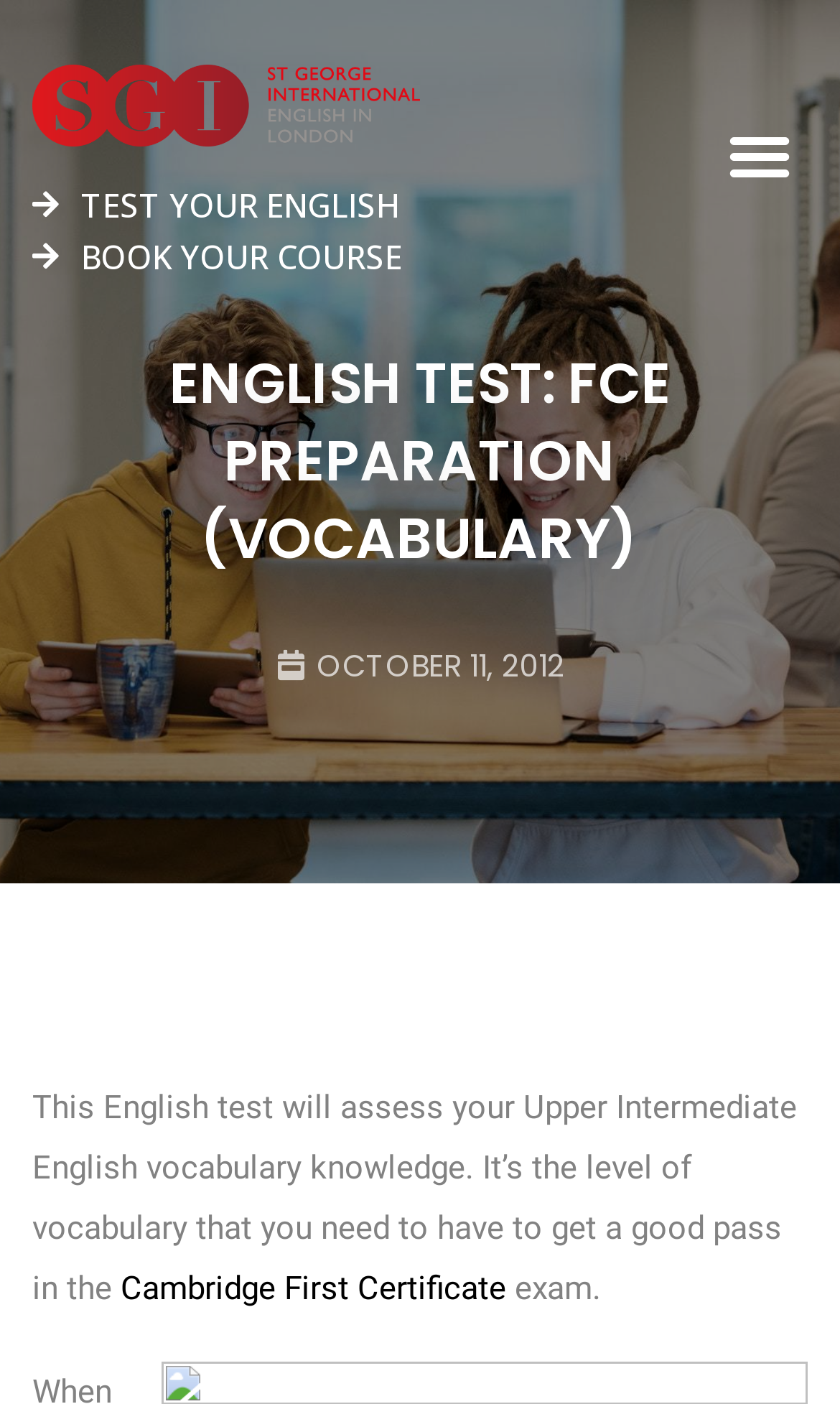Provide the bounding box coordinates of the HTML element described by the text: "title="Visit the main page"".

None